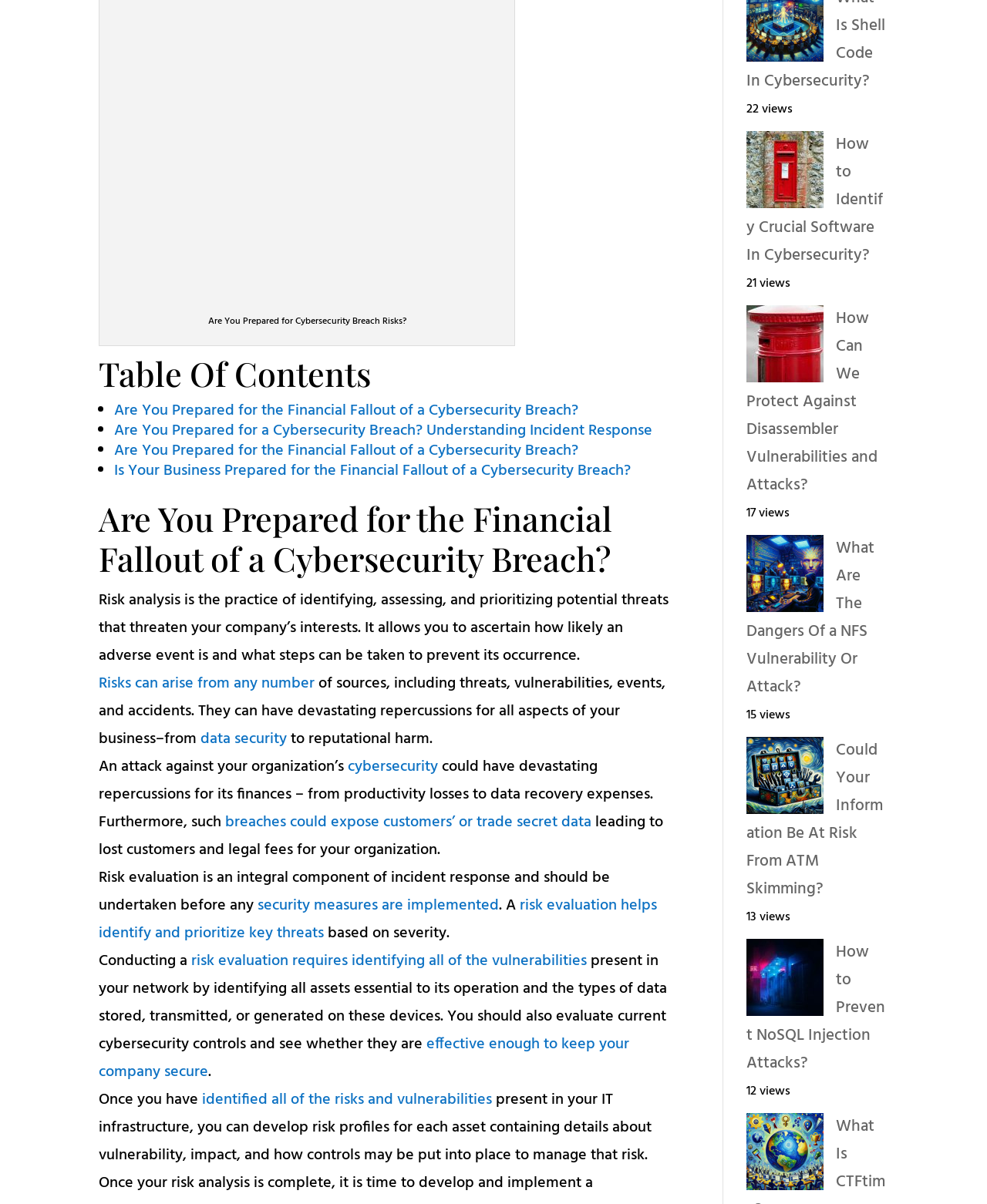Locate the bounding box coordinates of the element I should click to achieve the following instruction: "Click on 'Are You Prepared for the Financial Fallout of a Cybersecurity Breach?'".

[0.1, 0.331, 0.586, 0.352]